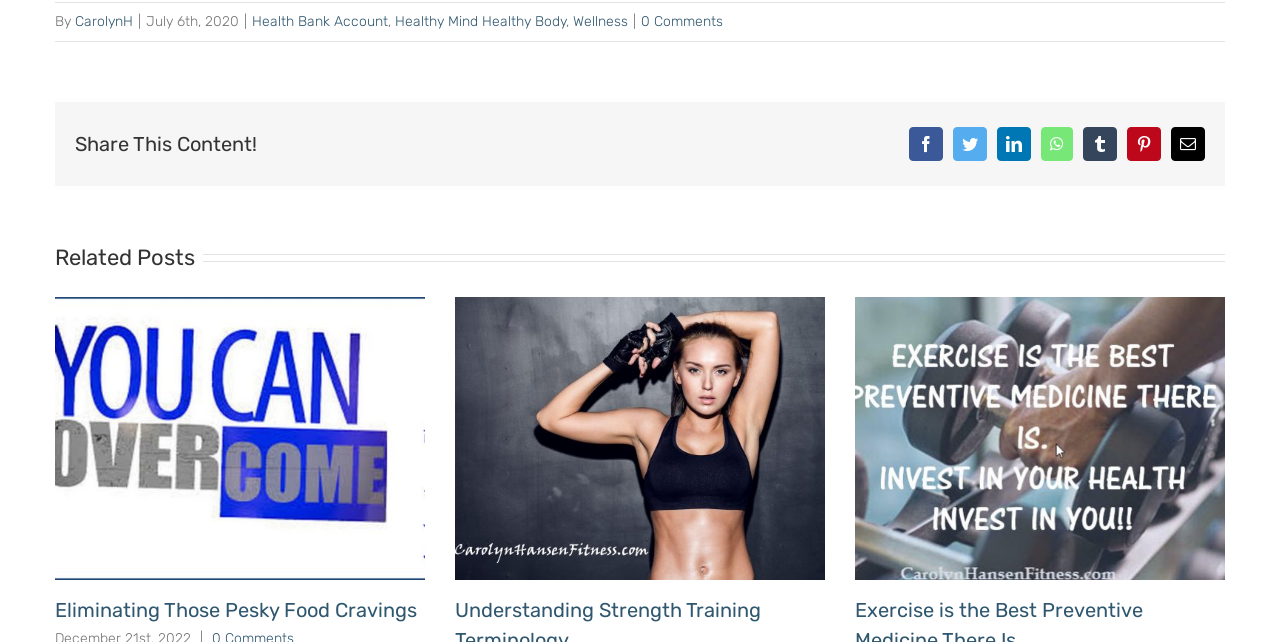Respond concisely with one word or phrase to the following query:
How many related posts are available?

3